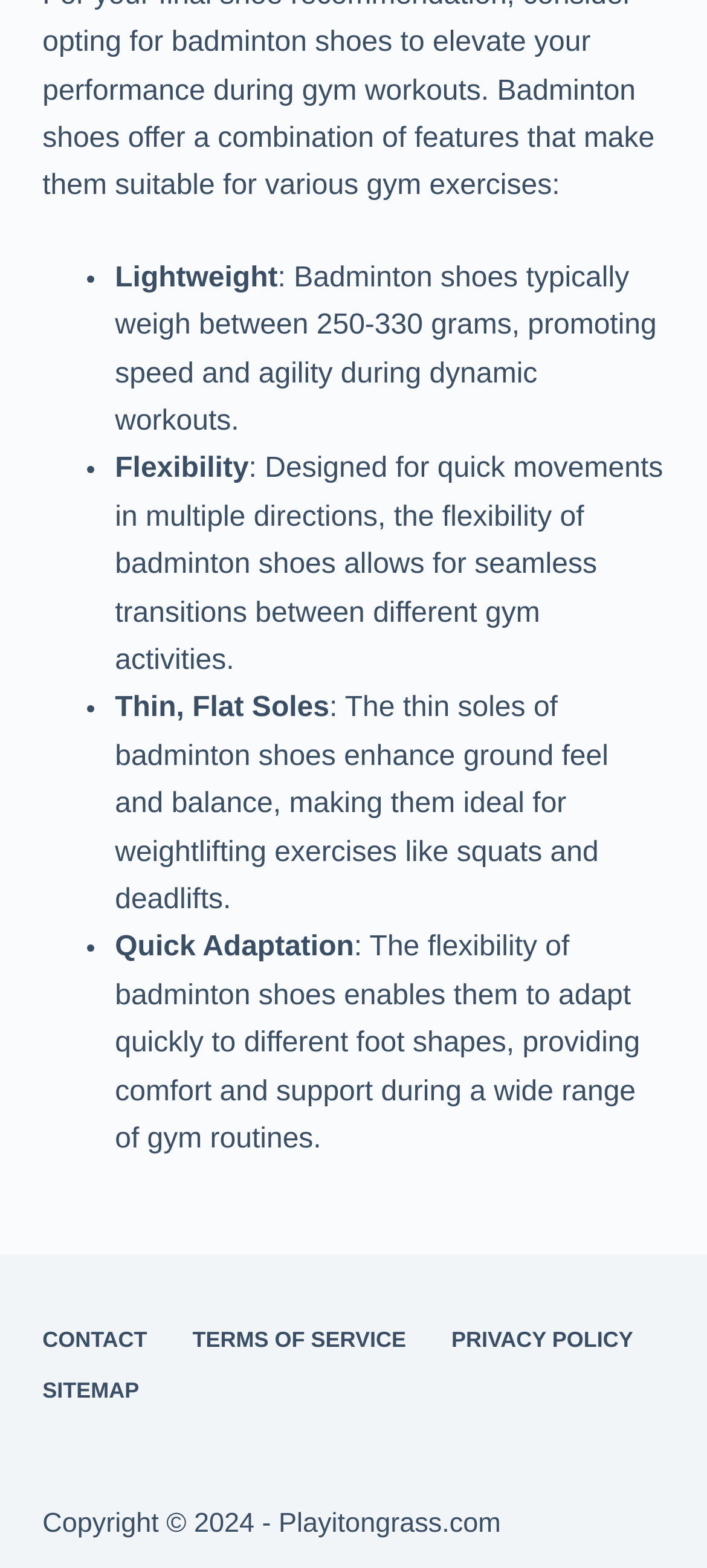Locate the UI element described by Privacy Policy in the provided webpage screenshot. Return the bounding box coordinates in the format (top-left x, top-left y, bottom-right x, bottom-right y), ensuring all values are between 0 and 1.

[0.606, 0.847, 0.928, 0.865]